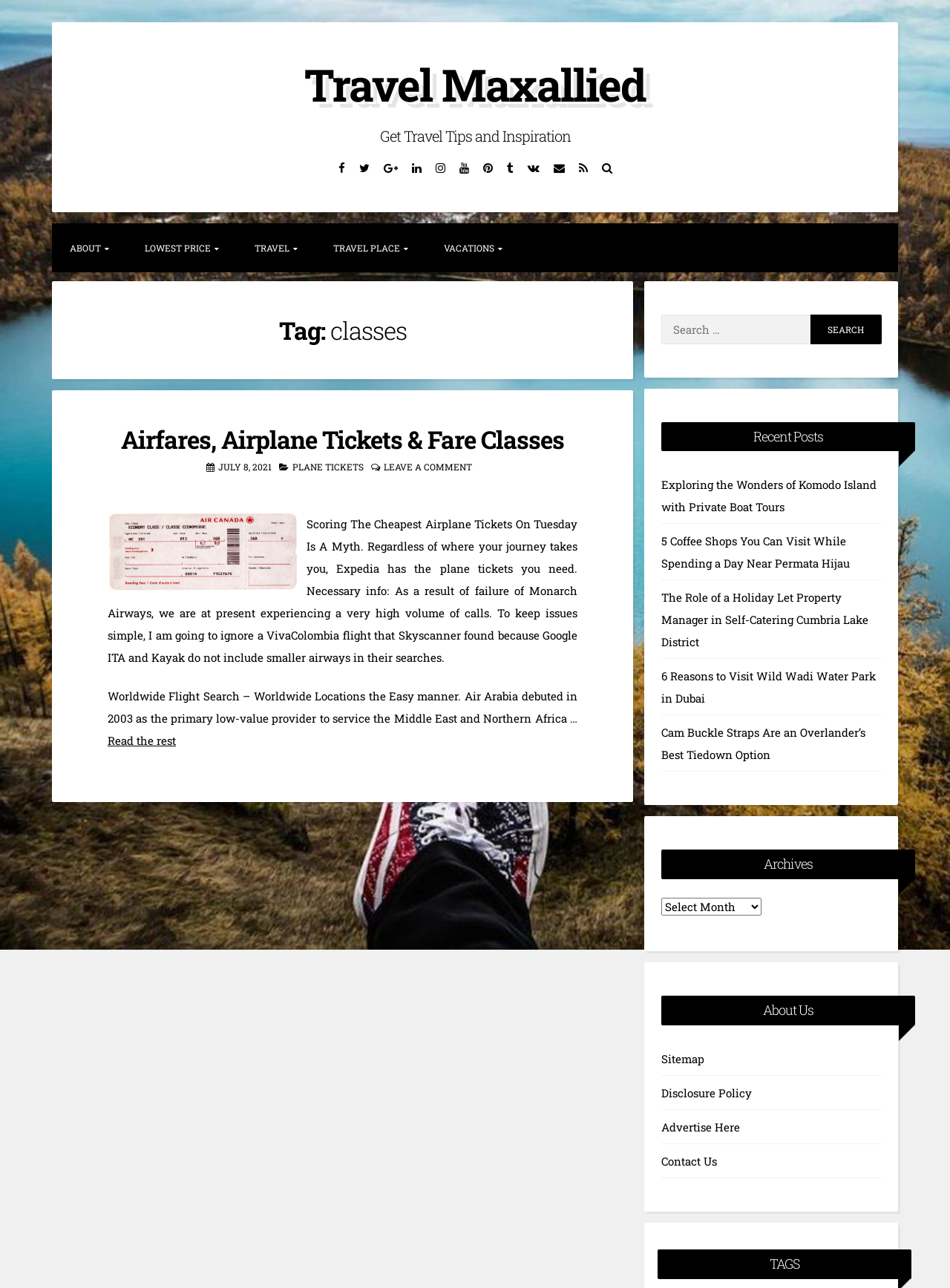What is the main topic of this webpage?
Give a detailed and exhaustive answer to the question.

Based on the webpage content, I can see that the main topic is travel-related, with articles and links about airfares, airplane tickets, and travel places.